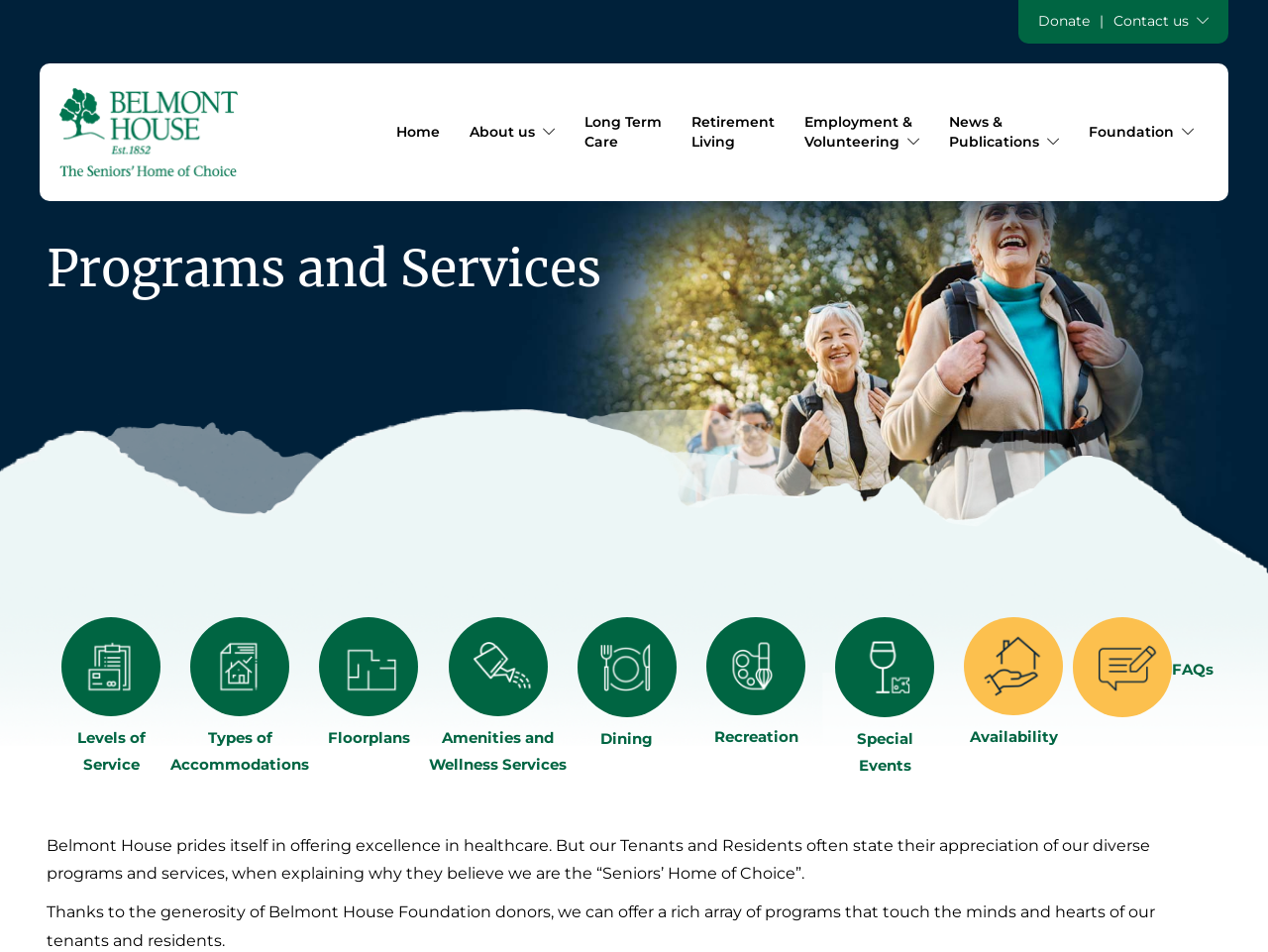What is the tone of the webpage?
Examine the webpage screenshot and provide an in-depth answer to the question.

The tone of the webpage can be inferred from the language and content used. The text descriptions on the webpage use professional language and emphasize the organization's commitment to providing excellent care and services, which suggests a caring tone. The overall tone of the webpage is therefore professional and caring.